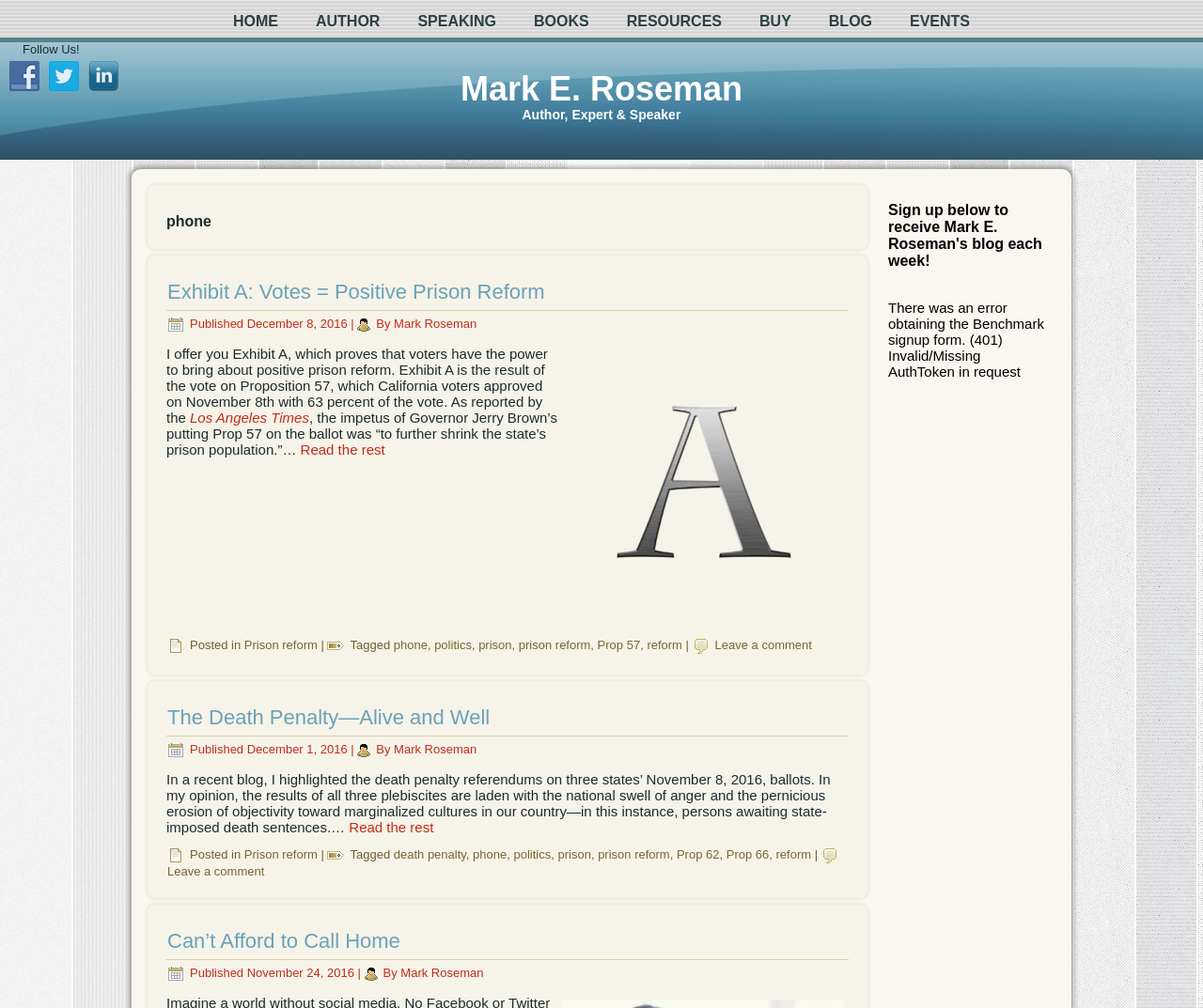Give a one-word or short phrase answer to the question: 
How many articles are there on the page?

3